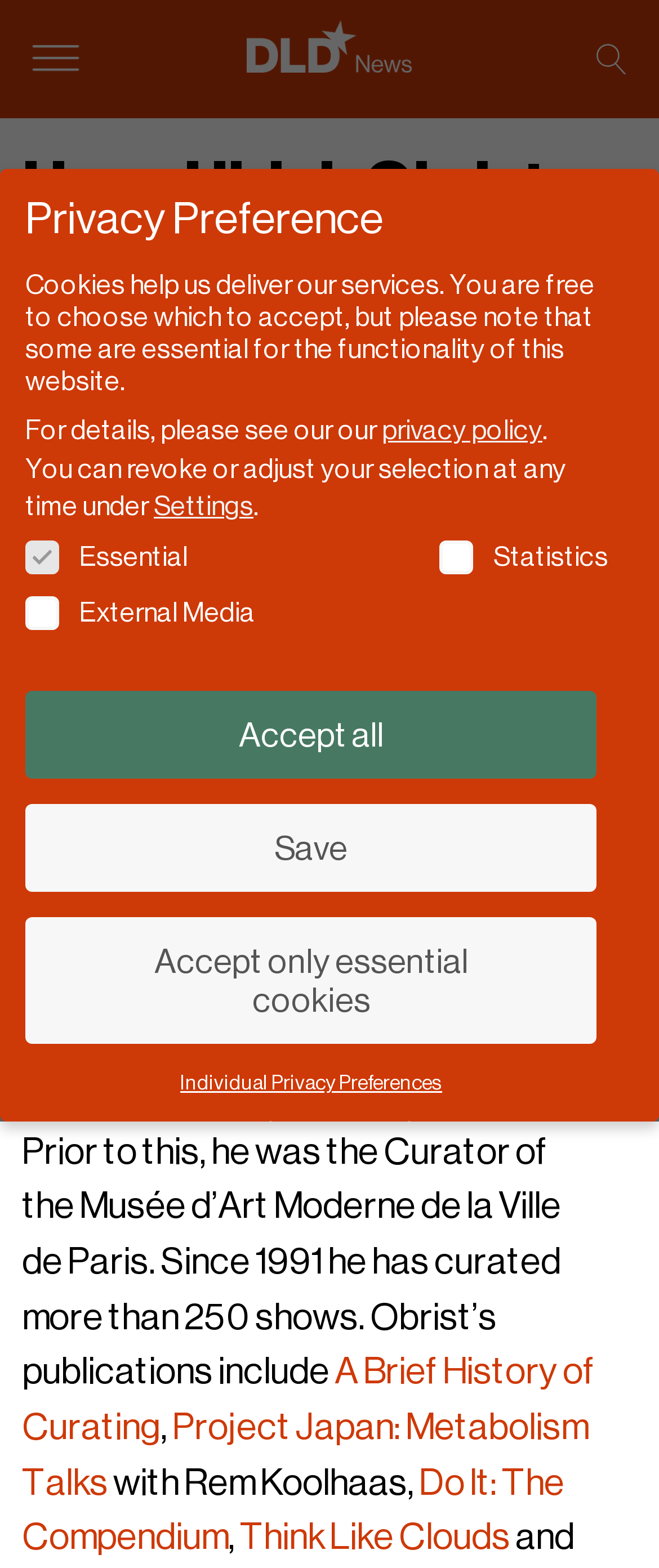Please identify the coordinates of the bounding box that should be clicked to fulfill this instruction: "Visit DLD News".

[0.374, 0.016, 0.626, 0.059]